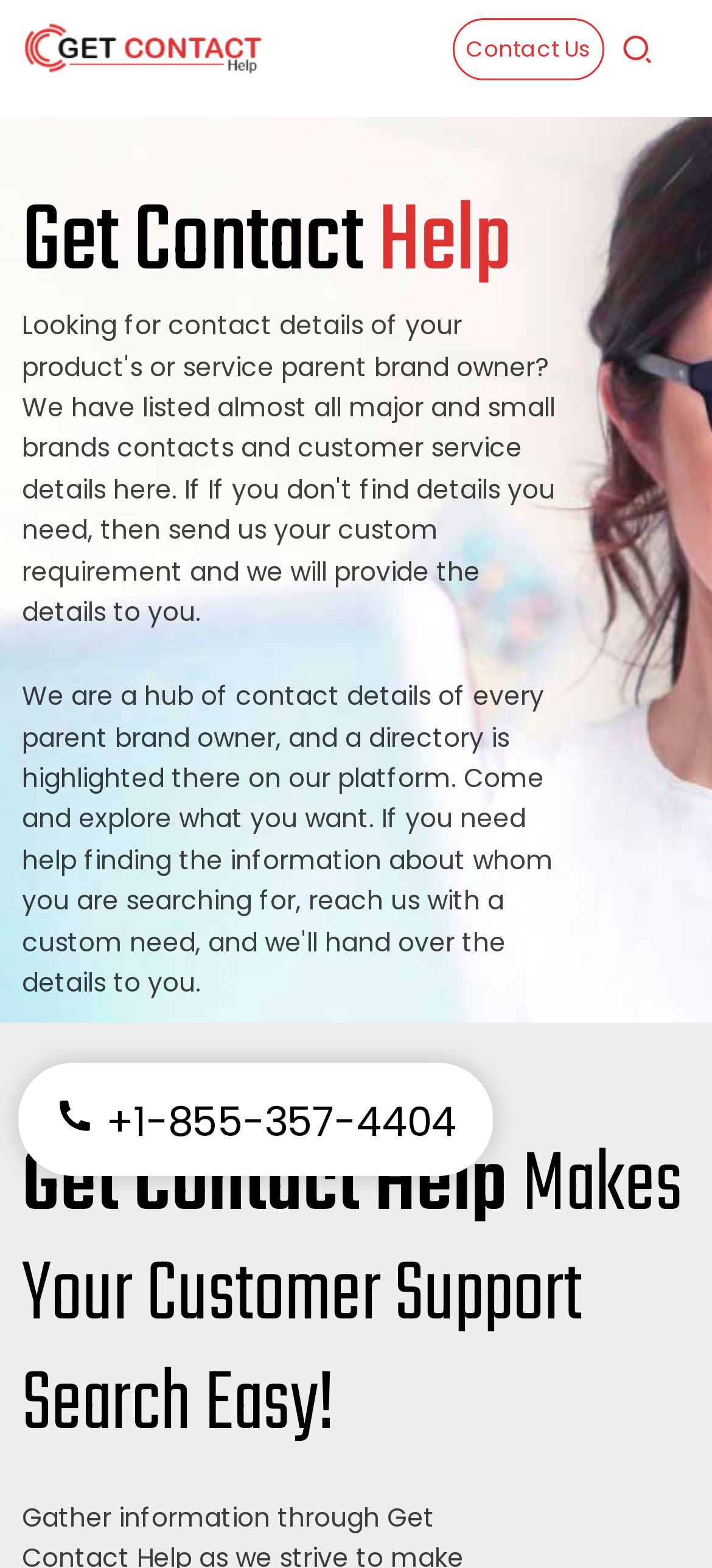Give a succinct answer to this question in a single word or phrase: 
What is the phone number to call for customer support?

+1-855-357-4404